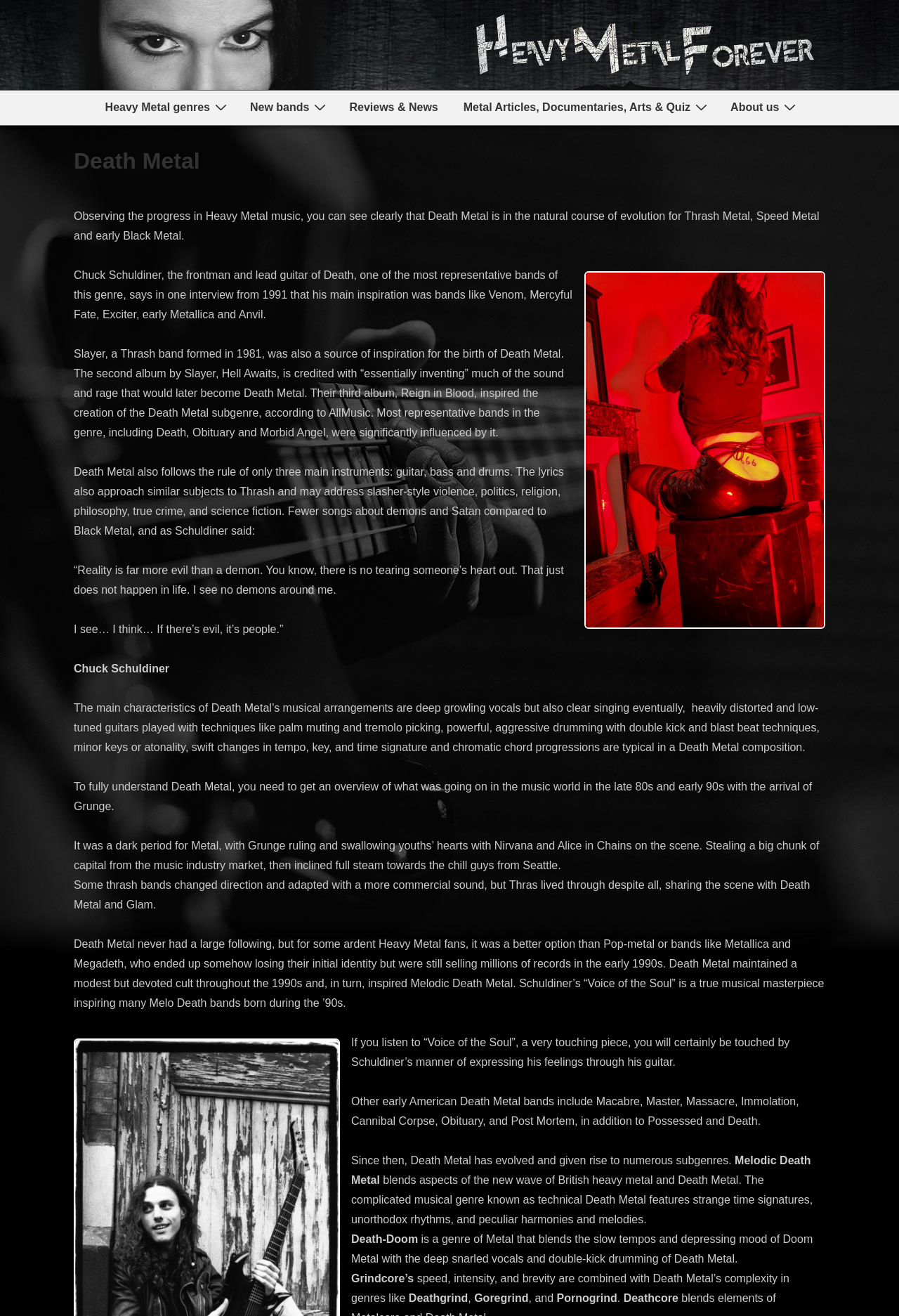Give an in-depth explanation of the webpage layout and content.

The webpage is about Death Metal, a subgenre of Heavy Metal music. At the top, there is a link to "Heavy Metal Forever" with an accompanying image. Below this, there is a main menu navigation bar with links to "Heavy Metal genres", "New bands", "Reviews & News", "Metal Articles, Documentaries, Arts & Quiz", and "About us". Each of these links has a corresponding image.

The main content of the page is a detailed article about Death Metal. The article starts with a heading "Death Metal" and a brief introduction to the genre. Below this, there is a figure, likely an image related to Death Metal.

The article then delves into the history and evolution of Death Metal, citing influences from bands like Venom, Mercyful Fate, and Slayer. It also discusses the characteristics of Death Metal music, including deep growling vocals, heavily distorted guitars, and aggressive drumming.

The article continues to explore the development of Death Metal in the late 1980s and early 1990s, including the impact of Grunge on the Metal scene. It also mentions how some Thrash bands adapted to a more commercial sound, while Death Metal maintained a devoted cult following.

The article concludes by discussing the evolution of Death Metal into various subgenres, including Melodic Death Metal, Technical Death Metal, Death-Doom, Grindcore, and others. These subgenres are listed at the bottom of the page, with each one having a brief description.

Throughout the article, there are several blocks of text that provide detailed information about Death Metal, its history, and its characteristics. The text is accompanied by a few images, including a figure and several icons next to the menu links.